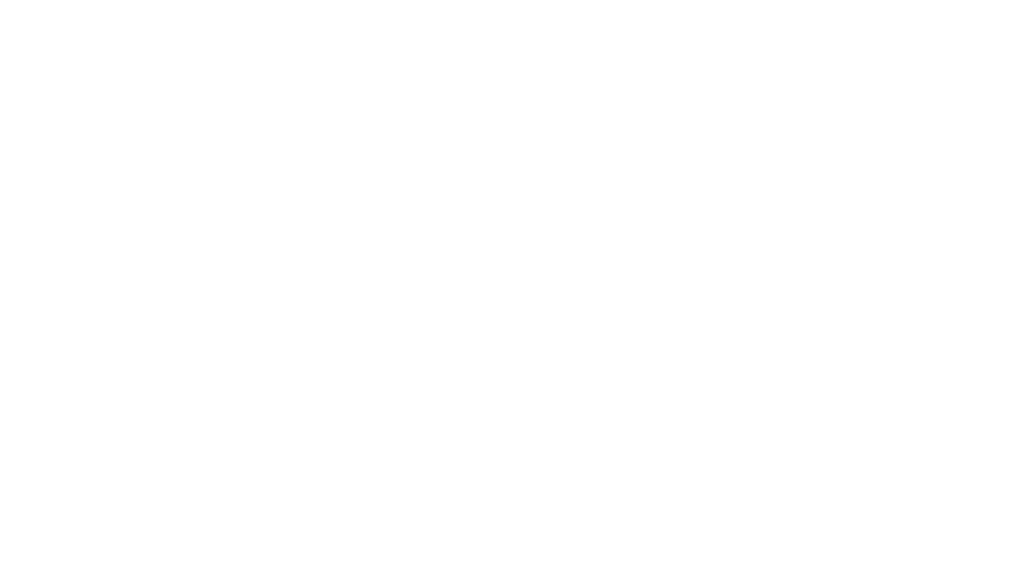What is the tone of the graphic?
Look at the screenshot and respond with a single word or phrase.

Professional